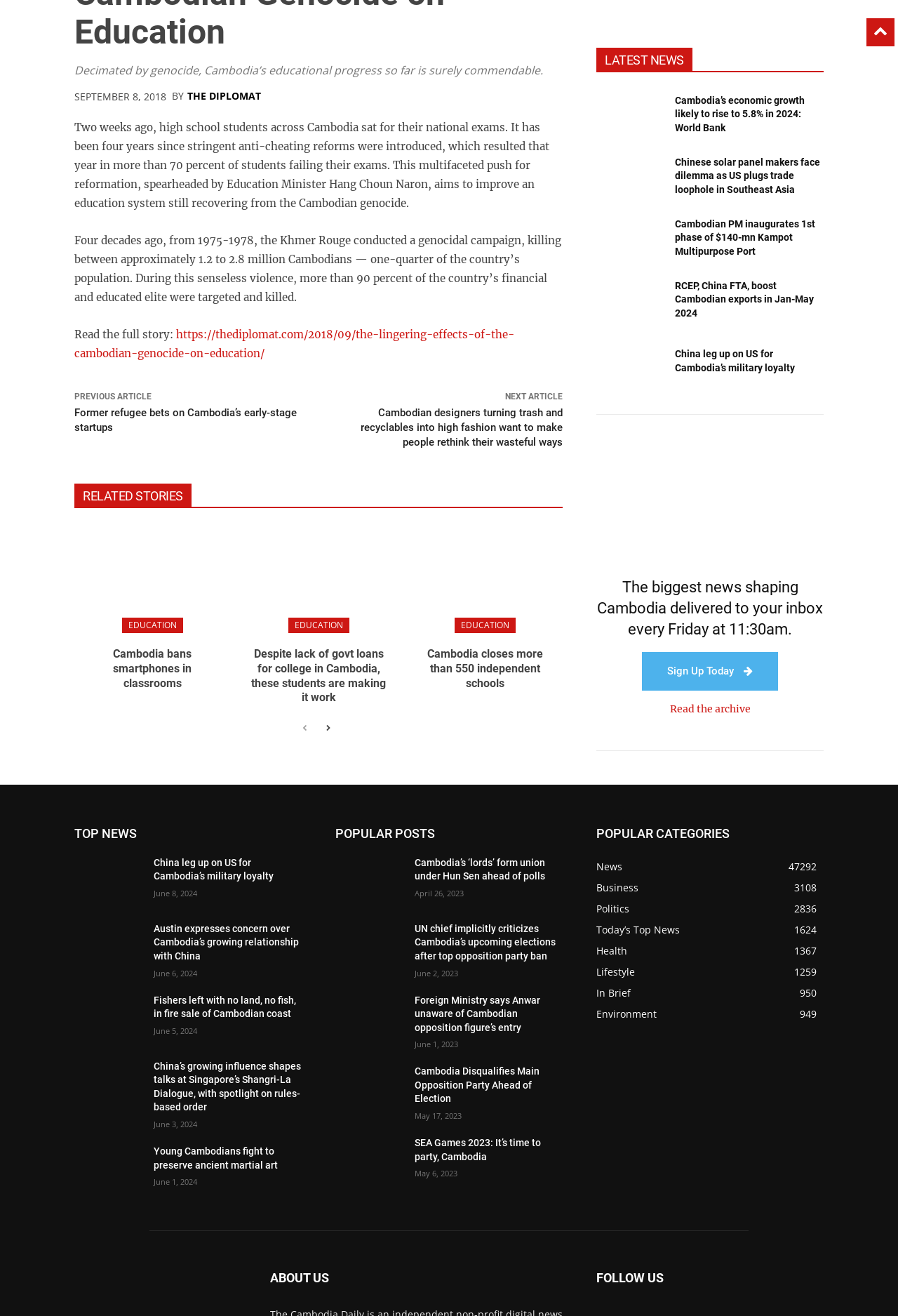Provide a one-word or brief phrase answer to the question:
Who is the Education Minister mentioned in the article?

Hang Choun Naron